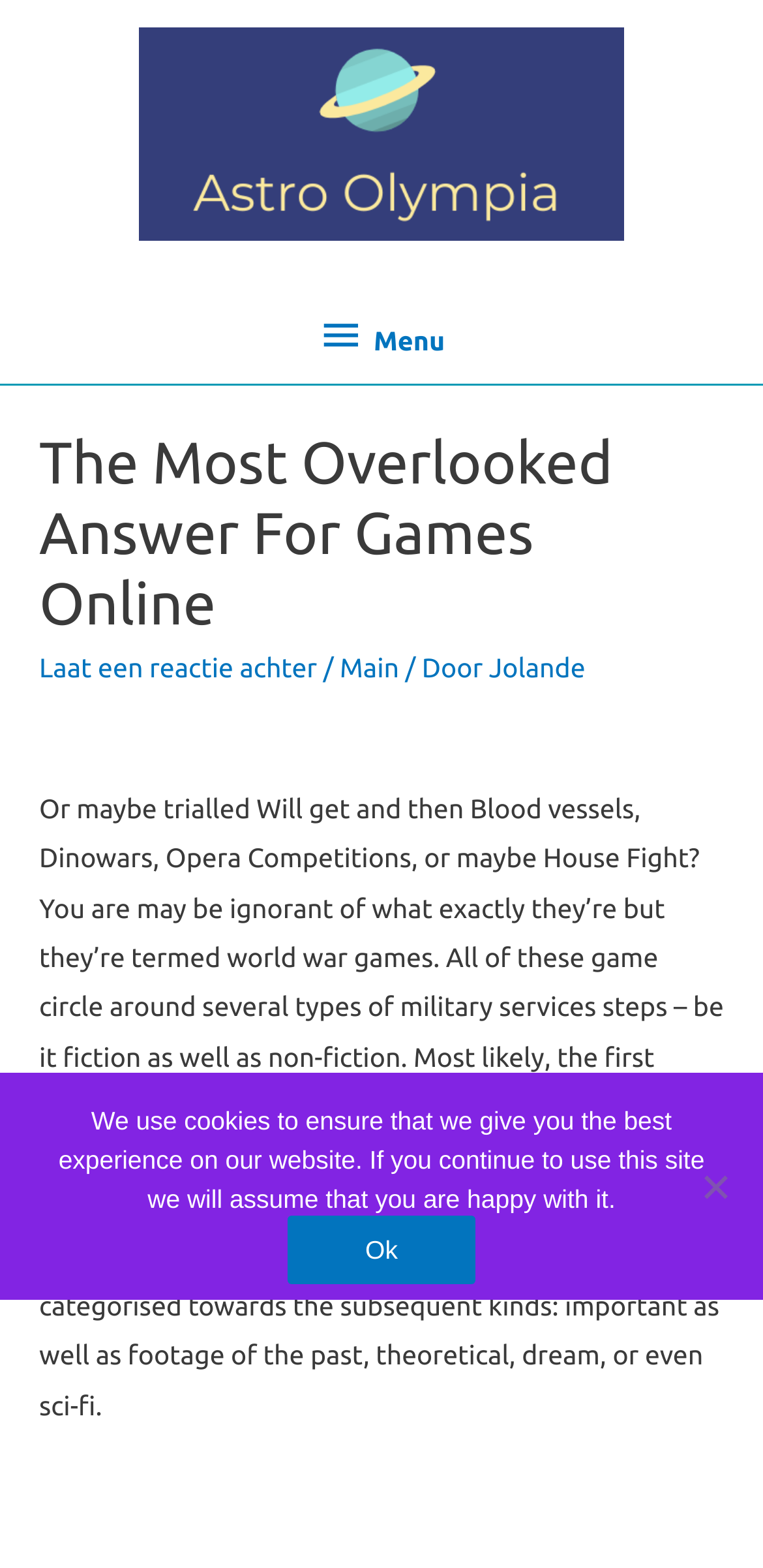Answer this question in one word or a short phrase: What is the purpose of the cookie notice?

To inform about cookie usage